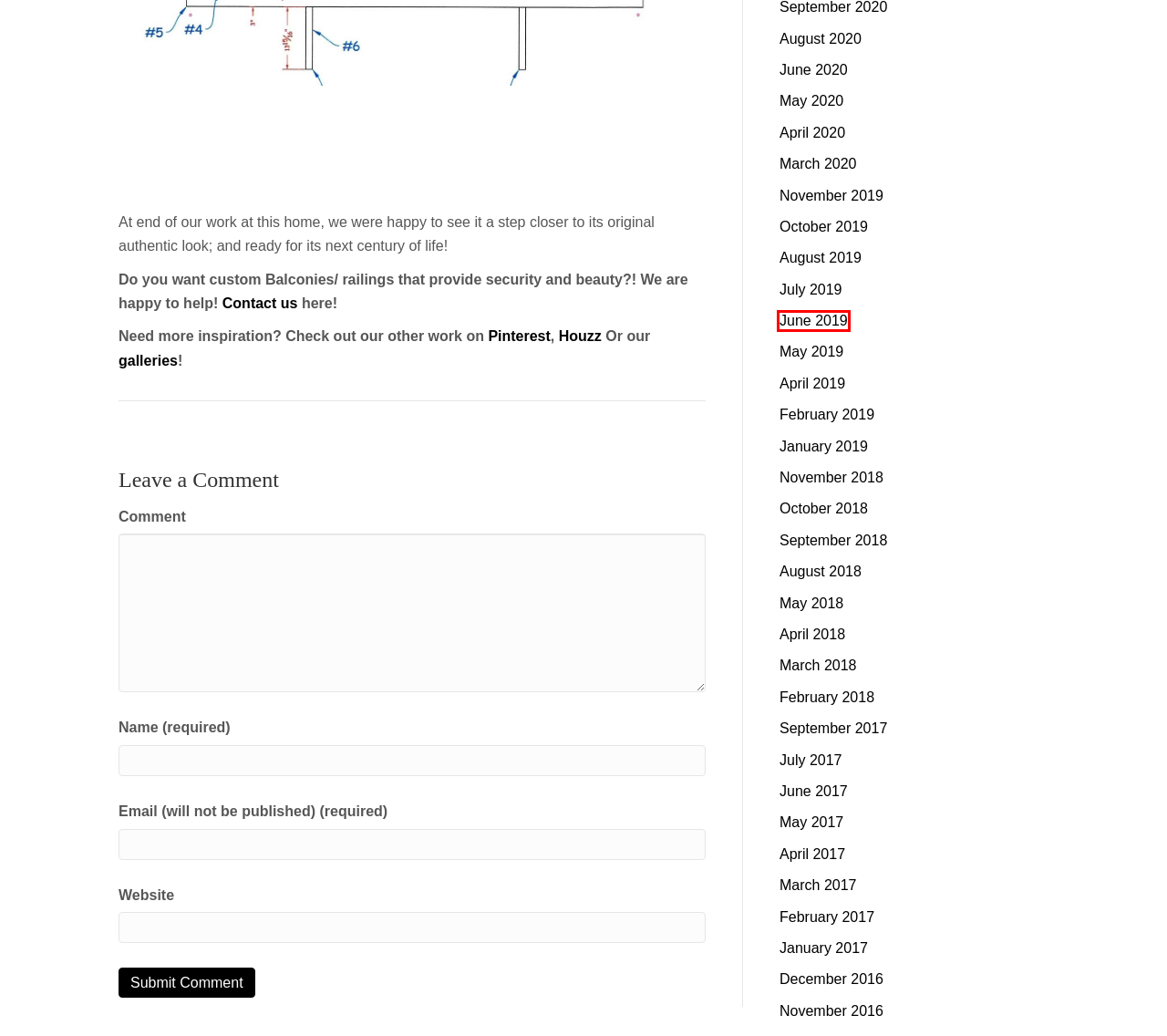You have a screenshot of a webpage with a red rectangle bounding box around a UI element. Choose the best description that matches the new page after clicking the element within the bounding box. The candidate descriptions are:
A. April 2020 - Compass Iron Works
B. July 2017 - Compass Iron Works
C. March 2020 - Compass Iron Works
D. November 2016 - Compass Iron Works
E. February 2018 - Compass Iron Works
F. June 2019 - Compass Iron Works
G. January 2017 - Compass Iron Works
H. May 2017 - Compass Iron Works

F